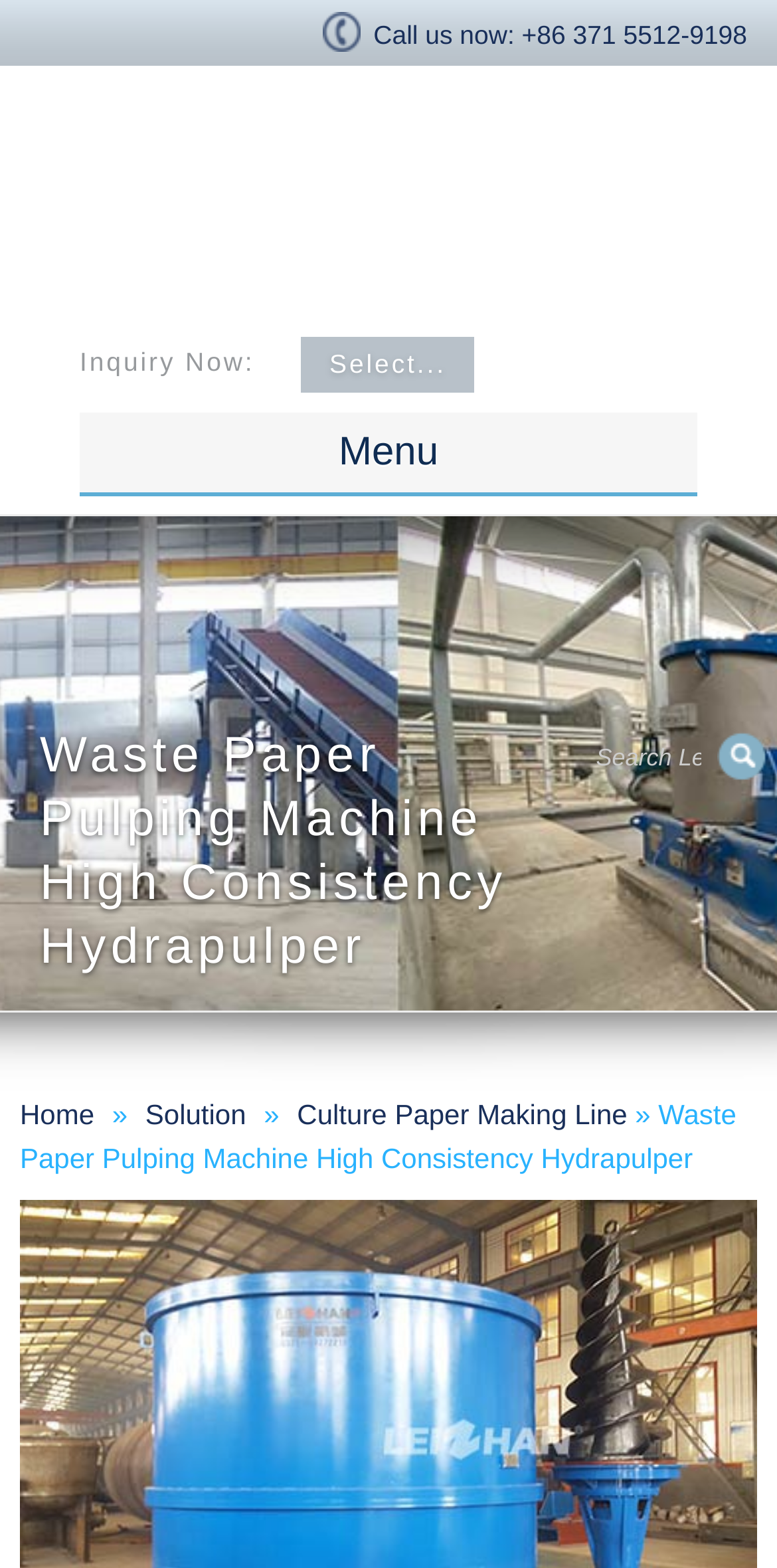Create a detailed narrative of the webpage’s visual and textual elements.

The webpage is about Waste Paper Pulping Machine High Consistency Hydrapulper and Hydrapulper for Paper Making. At the top right corner, there is a call-to-action section with a "Call us now" label and a phone number "+86 371 5512-9198". Below this section, there is a link and a dropdown menu with a "Select..." label. 

On the top left side, there is a menu with links to different sections of the website, including "Home", "About Leizhan", "Products", "Solution", "Project Case", "Delivery", "Resources", and "Contact". 

The main content of the webpage is a heading that reads "Waste Paper Pulping Machine High Consistency Hydrapulper". Below this heading, there is a textbox and a "Submit" button. 

At the bottom of the page, there is a secondary menu with links to "Home", "Solution", and "Culture Paper Making Line", with a breadcrumb trail indicating the current page "Waste Paper Pulping Machine High Consistency Hydrapulper".